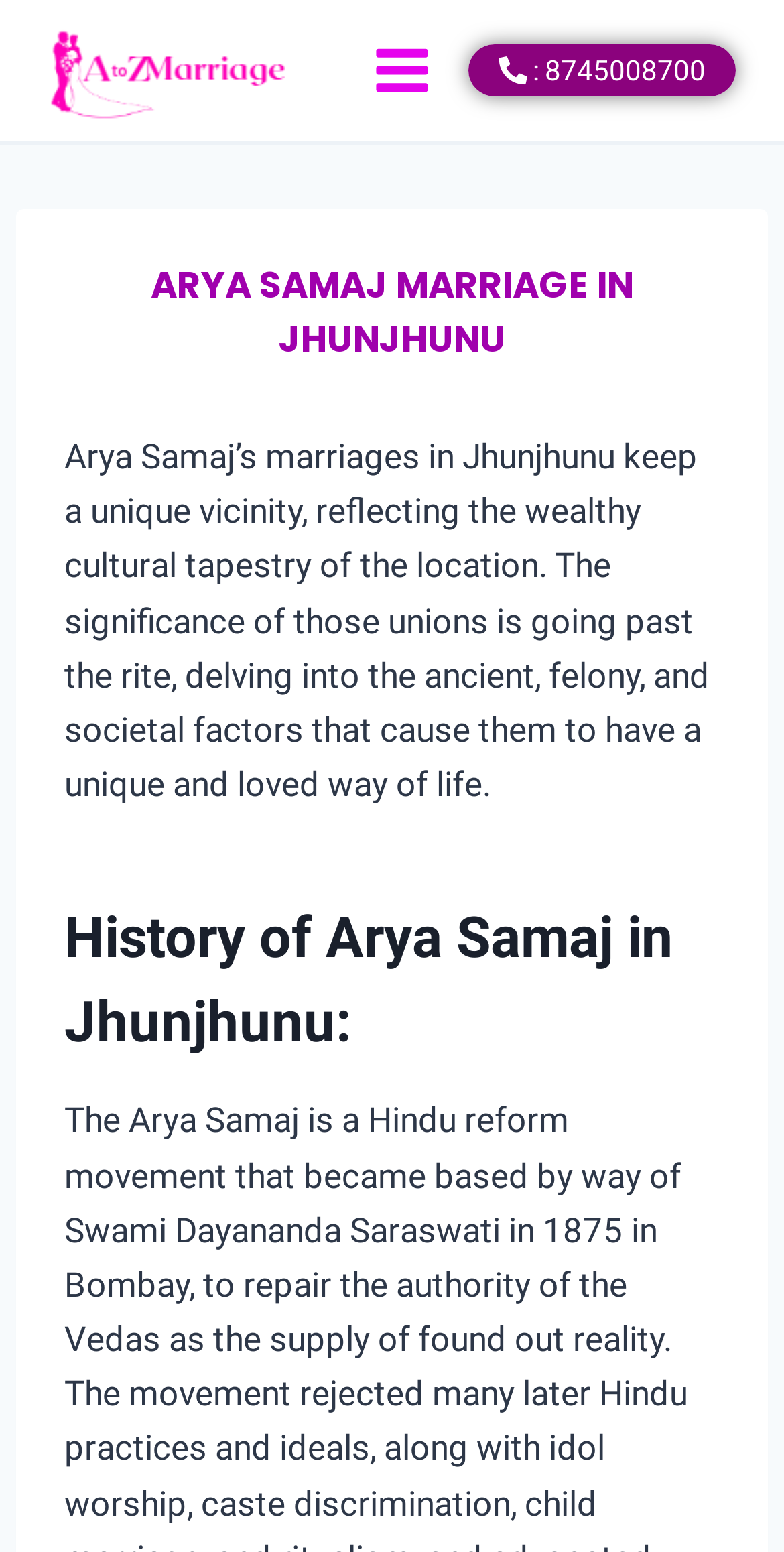Identify the bounding box coordinates for the UI element described as follows: aria-label="AtoZ Marriage". Use the format (top-left x, top-left y, bottom-right x, bottom-right y) and ensure all values are floating point numbers between 0 and 1.

[0.062, 0.011, 0.369, 0.08]